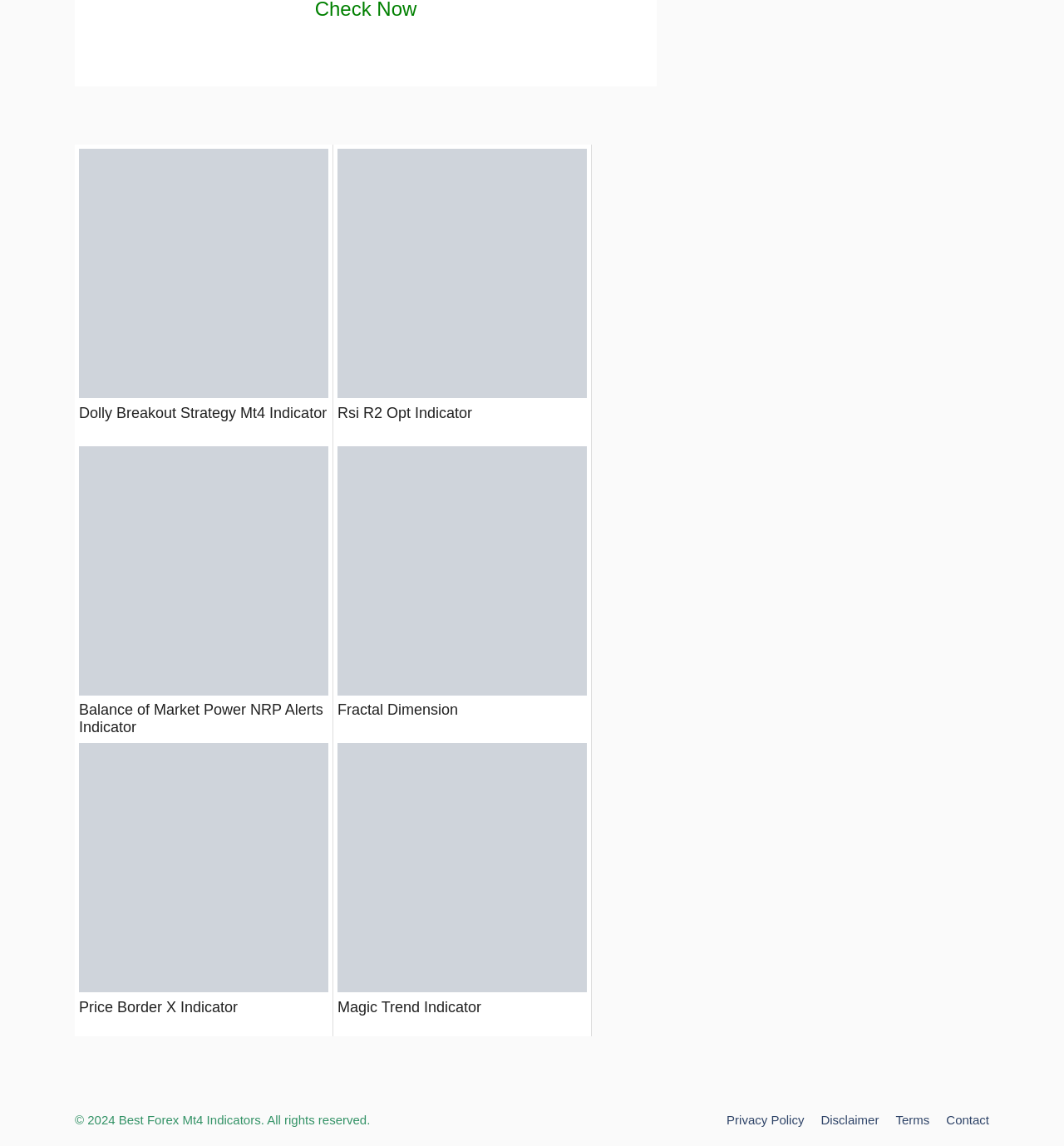Highlight the bounding box coordinates of the element you need to click to perform the following instruction: "Read Privacy Policy."

[0.683, 0.971, 0.756, 0.983]